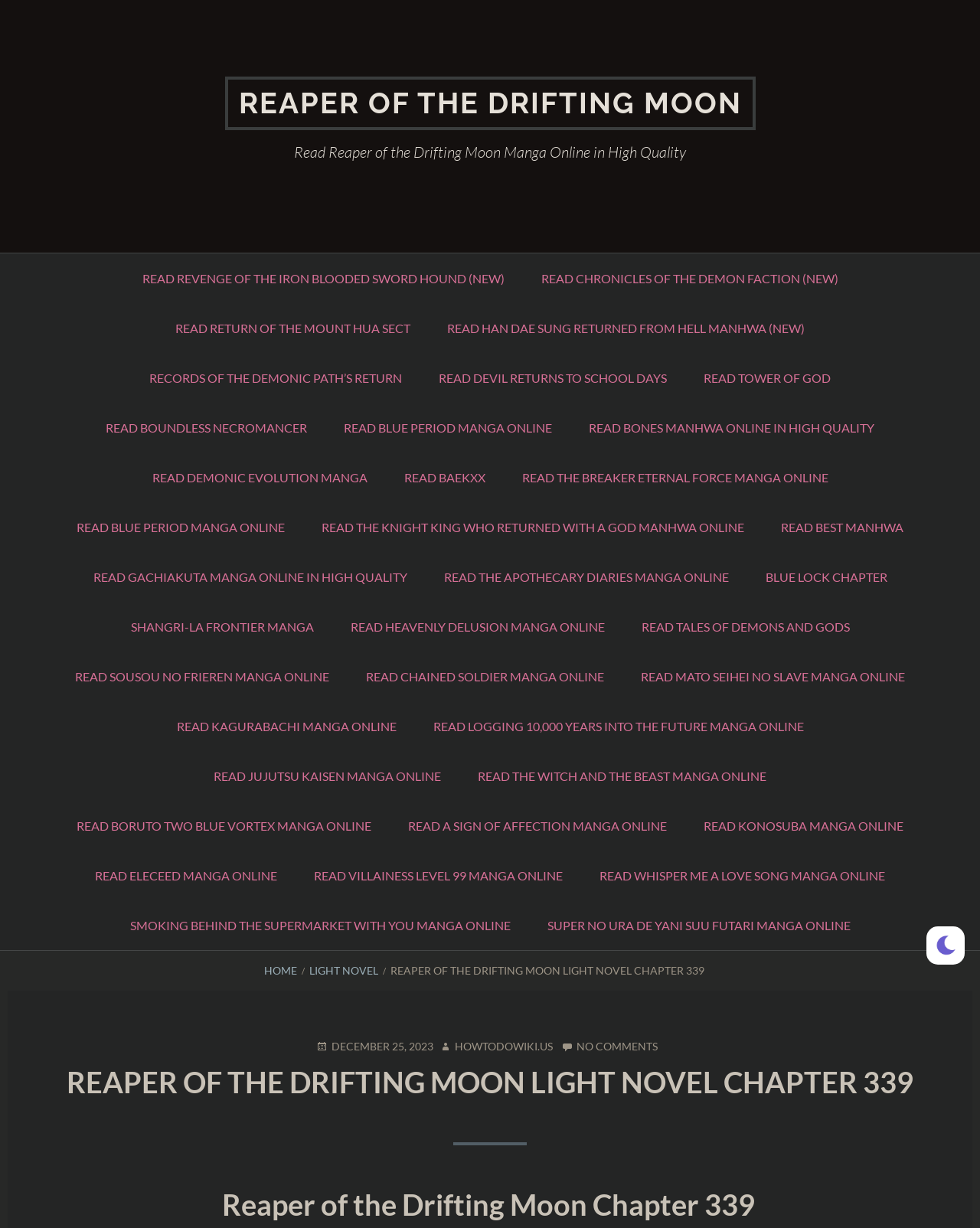Please identify and generate the text content of the webpage's main heading.

REAPER OF THE DRIFTING MOON LIGHT NOVEL CHAPTER 339